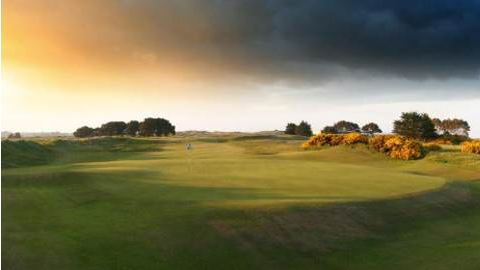What is the weather like in the scene?
Based on the screenshot, provide your answer in one word or phrase.

Sunny